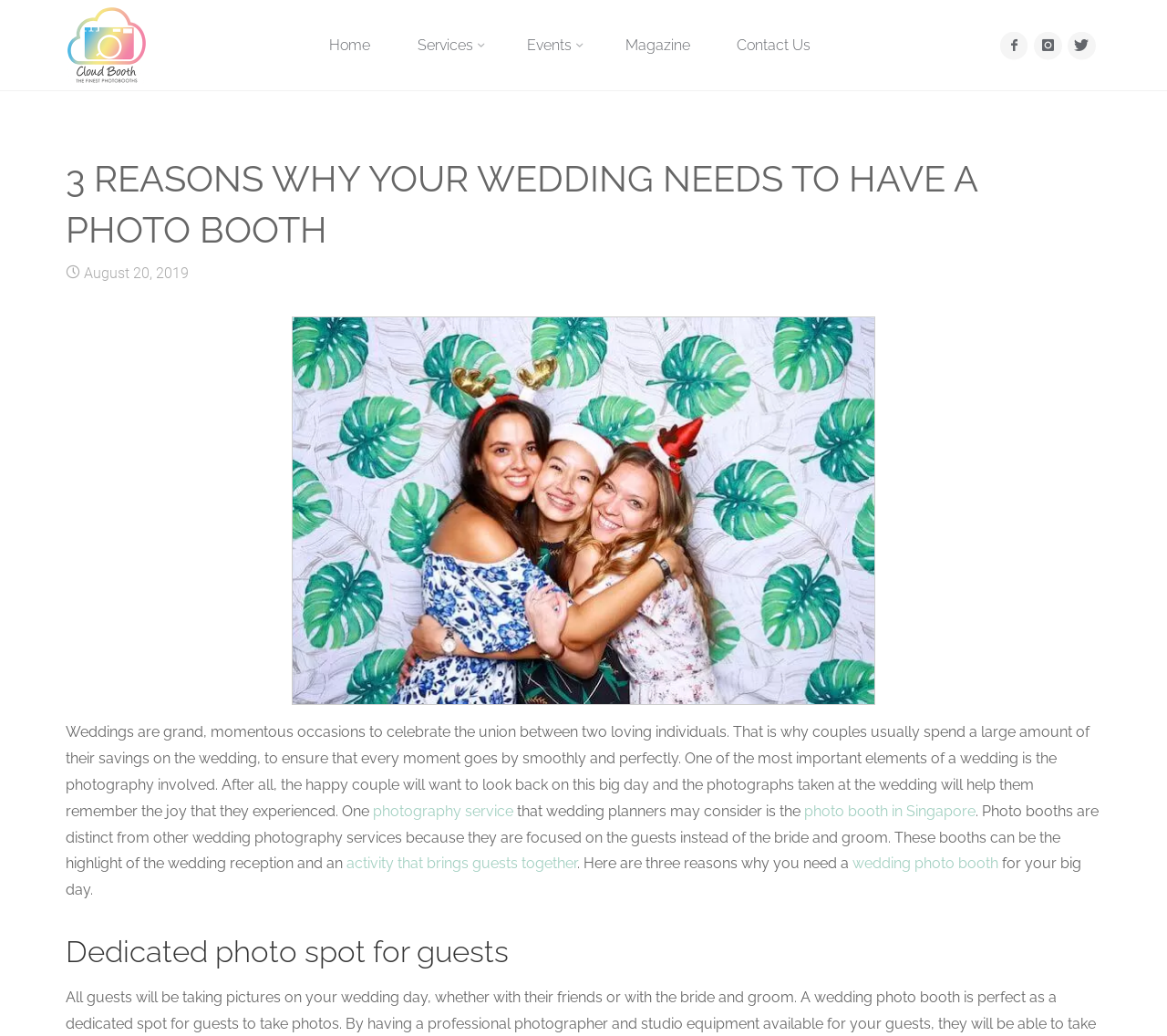Articulate a detailed summary of the webpage's content and design.

This webpage is about the importance of having a photo booth at a wedding. At the top, there is a header with the title "3 REASONS WHY YOUR WEDDING NEEDS TO HAVE A PHOTO BOOTH" and a date "August 20, 2019" below it. 

On the top left, there is a logo image of "Cloud Booth Photo Booth" with a link to it. On the top right, there are three social media links represented by icons. 

Below the header, there is a navigation menu with five links: "Home", "Services", "Events", "Magazine", and "Contact Us". 

The main content of the webpage is divided into two sections. The first section has a large image of a photo booth in Singapore, taking up most of the width. Below the image, there is a paragraph of text discussing the importance of photography at weddings and how photo booths can be a unique and fun way to capture memories. The text also contains links to "photography service" and "photo booth in Singapore". 

The second section has a heading "Dedicated photo spot for guests" and appears to be the start of a list or article discussing the benefits of having a photo booth at a wedding.